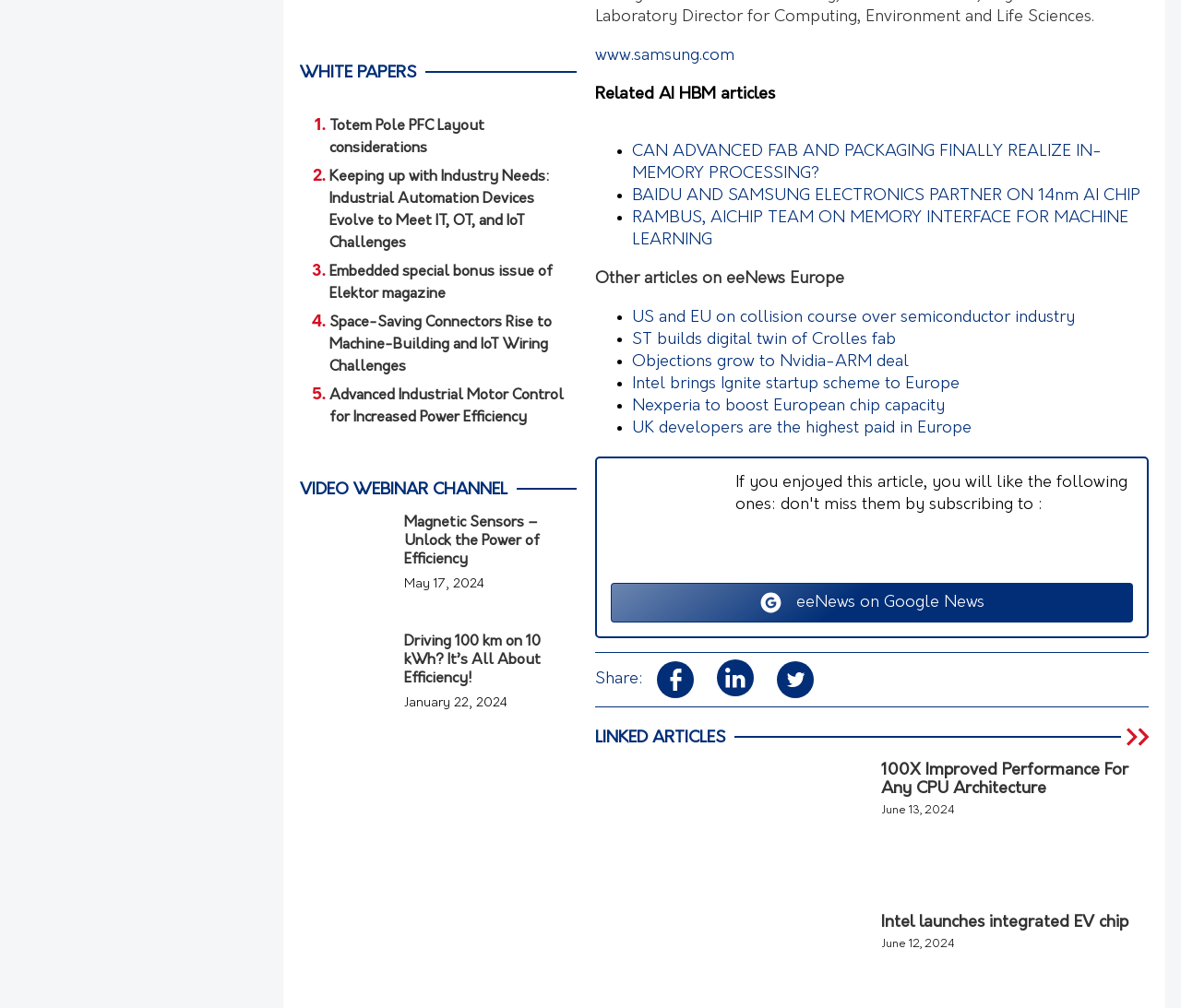Use a single word or phrase to respond to the question:
How many list markers are there in the 'Other articles on eeNews Europe' section?

7